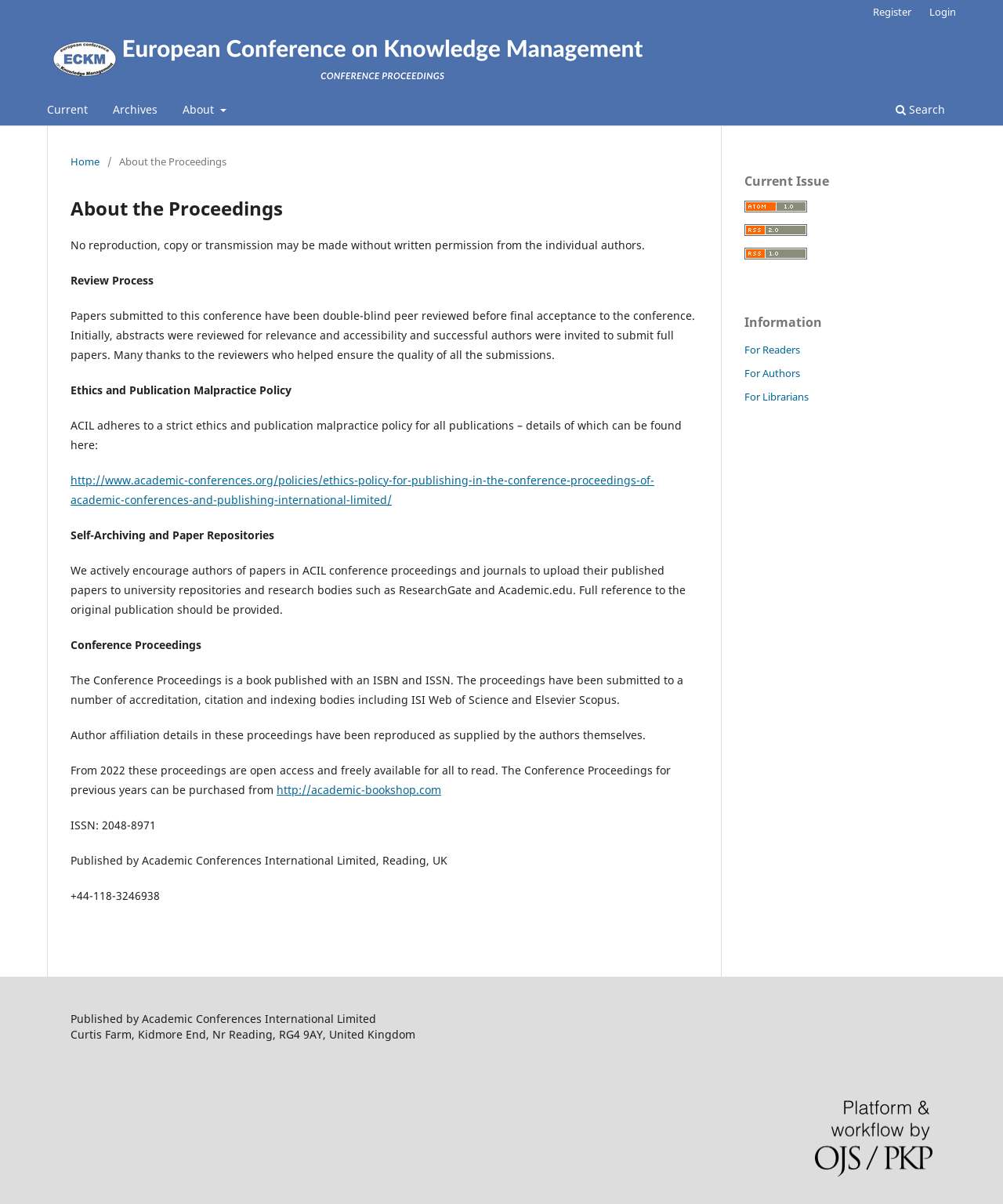Who is the publisher of the conference proceedings?
Can you provide an in-depth and detailed response to the question?

I found the answer by reading the section 'Published by' at the bottom of the webpage, which states that the conference proceedings are published by Academic Conferences International Limited, Reading, UK.